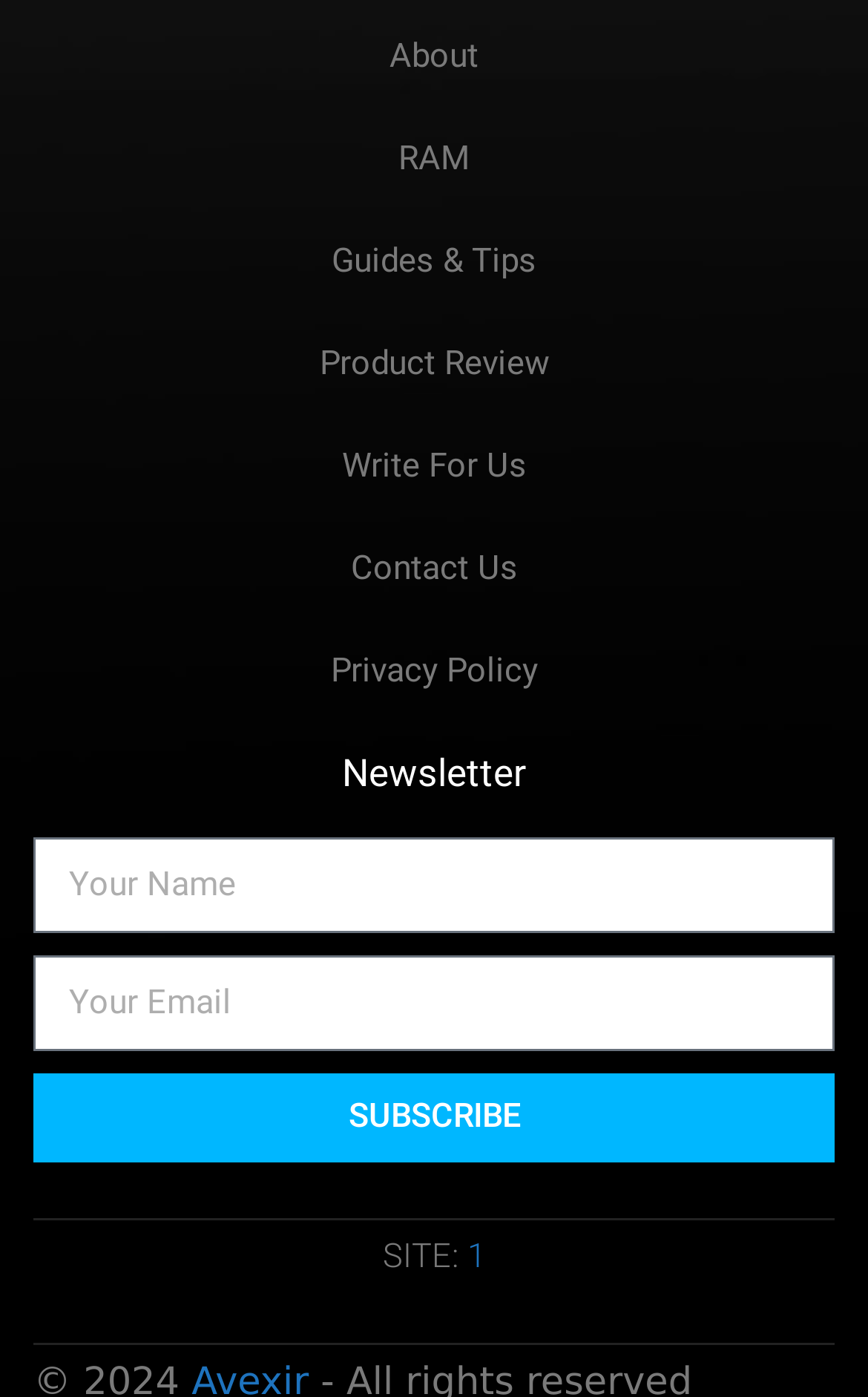For the given element description Privacy Policy, determine the bounding box coordinates of the UI element. The coordinates should follow the format (top-left x, top-left y, bottom-right x, bottom-right y) and be within the range of 0 to 1.

[0.038, 0.442, 0.962, 0.516]